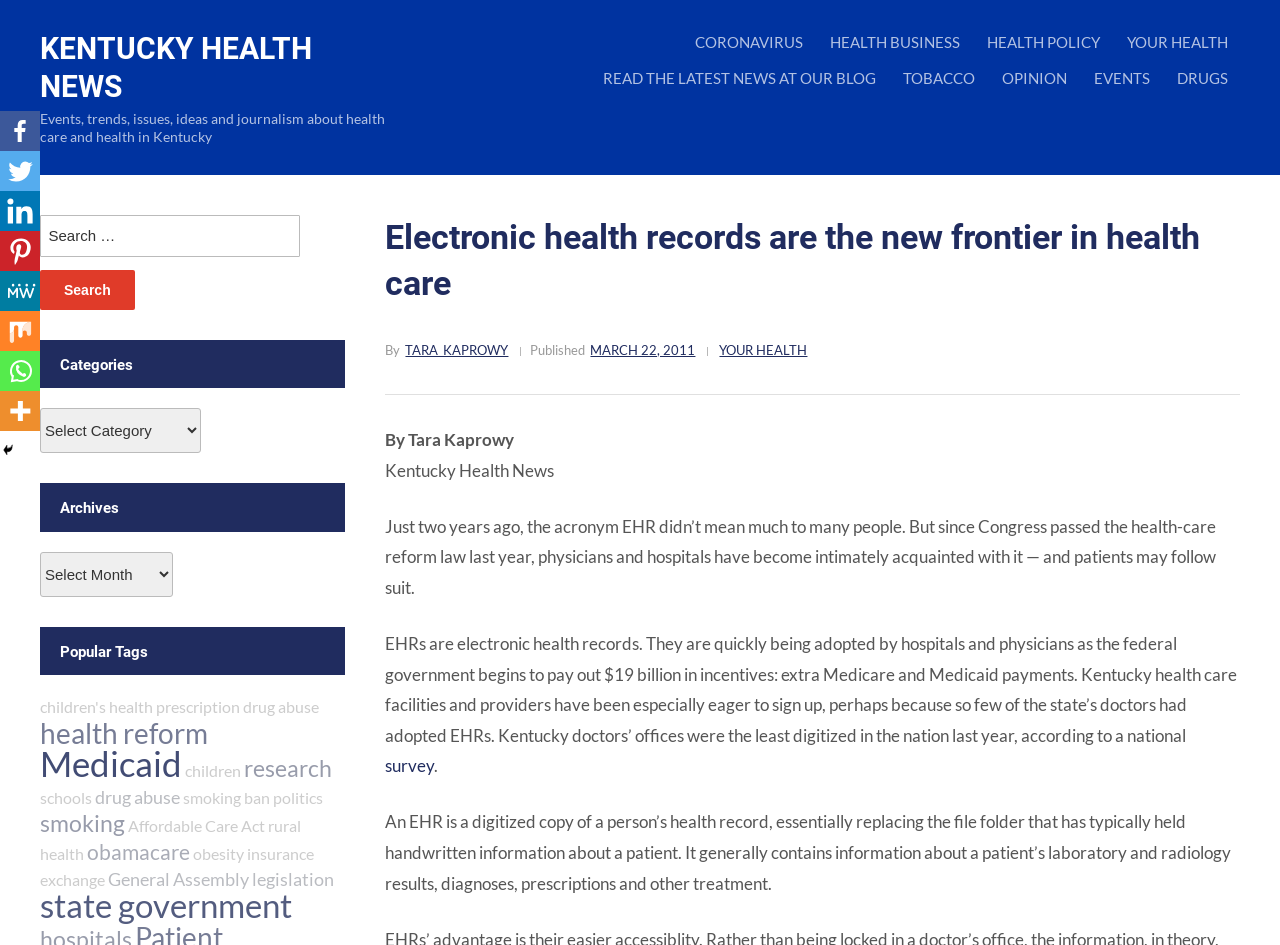Identify the bounding box coordinates for the UI element described as follows: "EVENTS". Ensure the coordinates are four float numbers between 0 and 1, formatted as [left, top, right, bottom].

[0.853, 0.07, 0.9, 0.108]